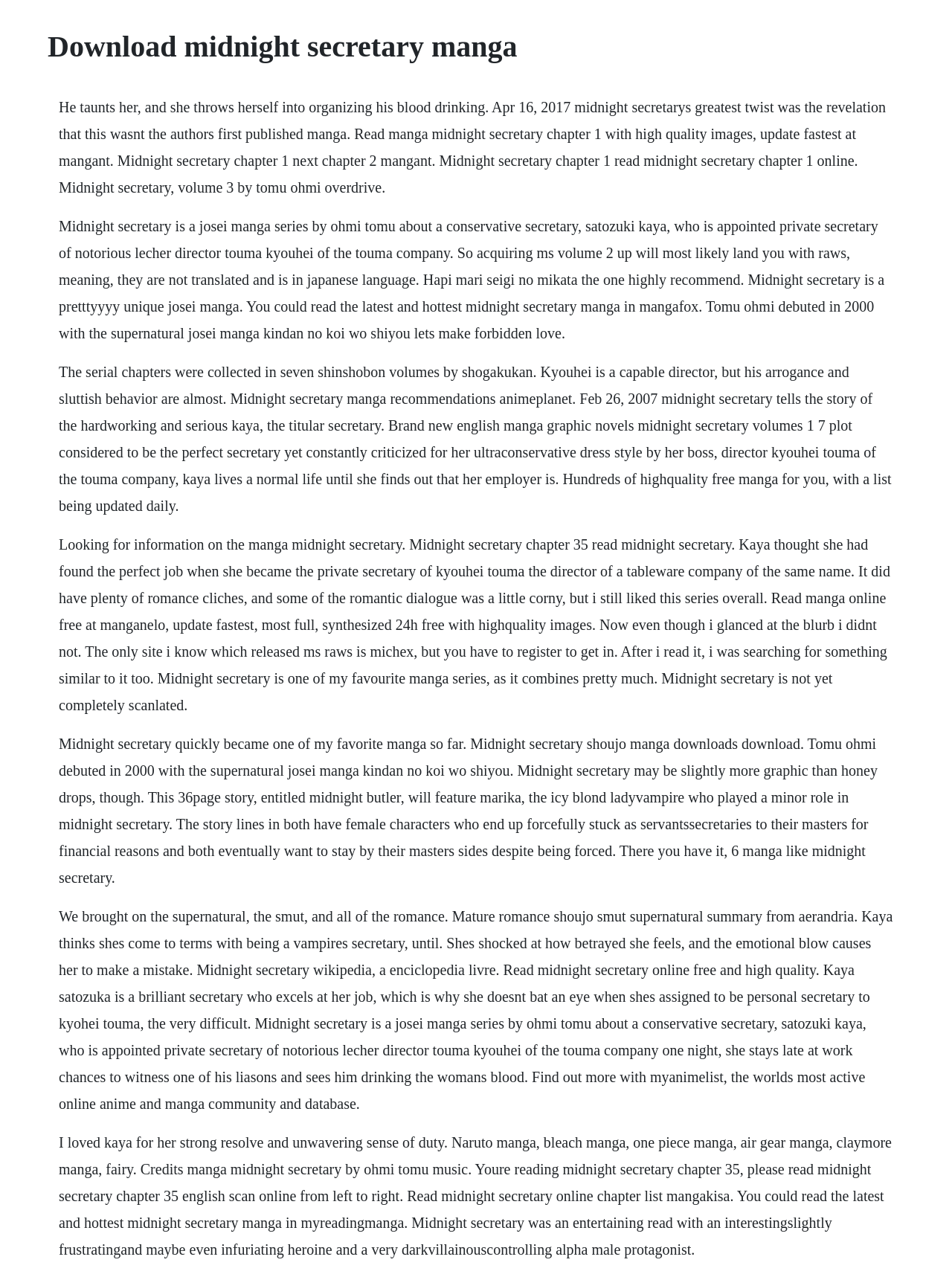How many volumes of Midnight Secretary manga are there?
Provide a detailed and extensive answer to the question.

According to the text, 'The serial chapters were collected in seven shinshobon volumes by Shogakukan.' This implies that there are 7 volumes of Midnight Secretary manga.